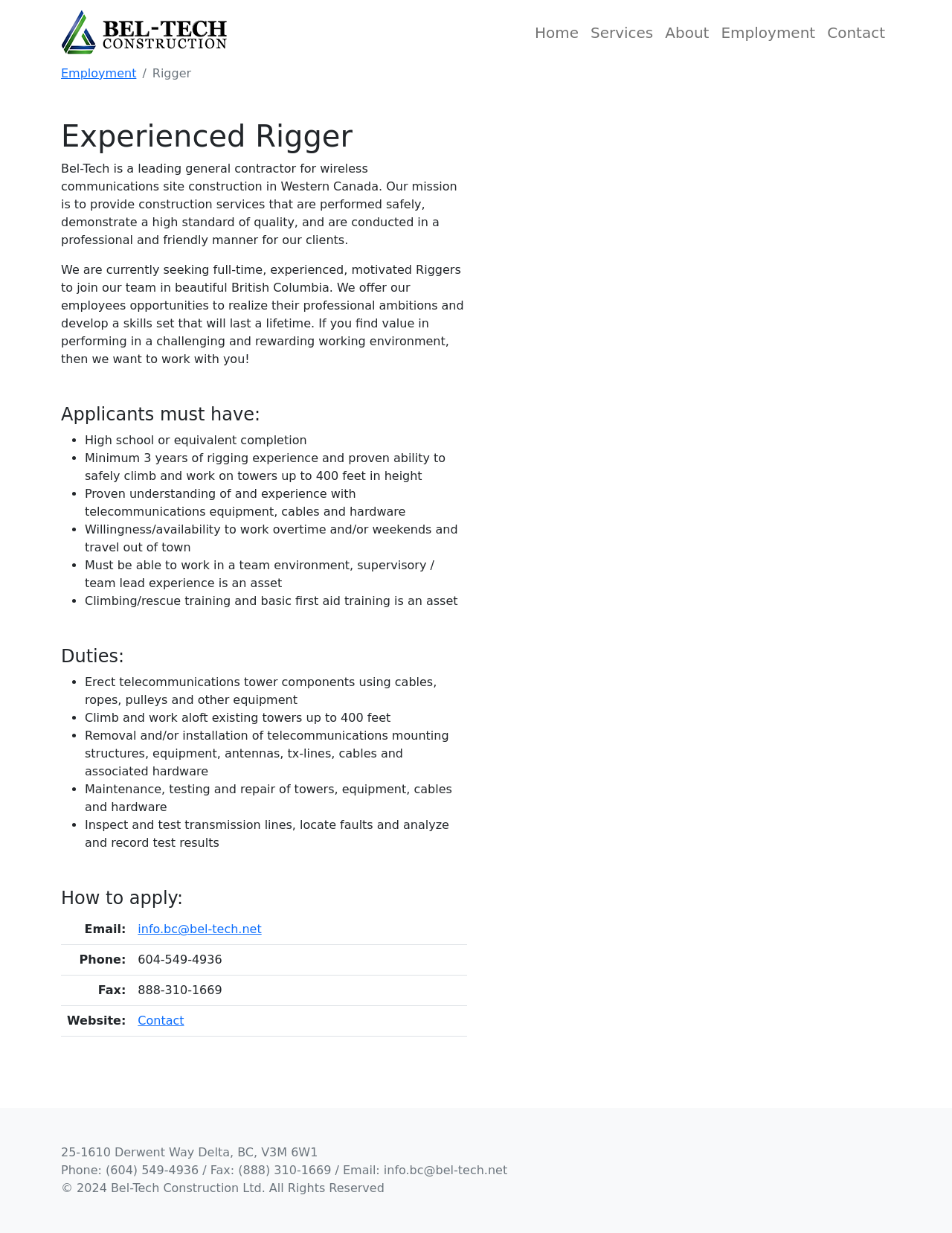Summarize the webpage with intricate details.

The webpage is about a job posting for a Rigger position at Bel-Tech, a general contractor for wireless communications site construction in Western Canada. 

At the top of the page, there are six links: Home, Services, About, Employment, and Contact, which are aligned horizontally and take up about half of the screen width. 

Below the links, there is a main section that occupies most of the screen. It starts with a navigation breadcrumb and a link to Employment. Then, there is a heading "Experienced Rigger" followed by a brief introduction to Bel-Tech and the job posting. 

The job posting is divided into several sections. The first section describes the company's mission and the job's requirements. The second section, "Applicants must have:", lists the necessary qualifications and experience for the job, including high school completion, rigging experience, and the ability to work at heights. 

The third section, "Duties:", outlines the responsibilities of the job, such as erecting telecommunications tower components, climbing and working aloft existing towers, and maintenance and repair of towers and equipment. 

The fourth section, "How to apply:", provides contact information, including an email address, phone number, fax number, and a link to the company's website. 

At the bottom of the page, there is the company's address, phone and fax numbers, and an email address. Finally, there is a copyright notice stating that the content is owned by Bel-Tech Construction Ltd.